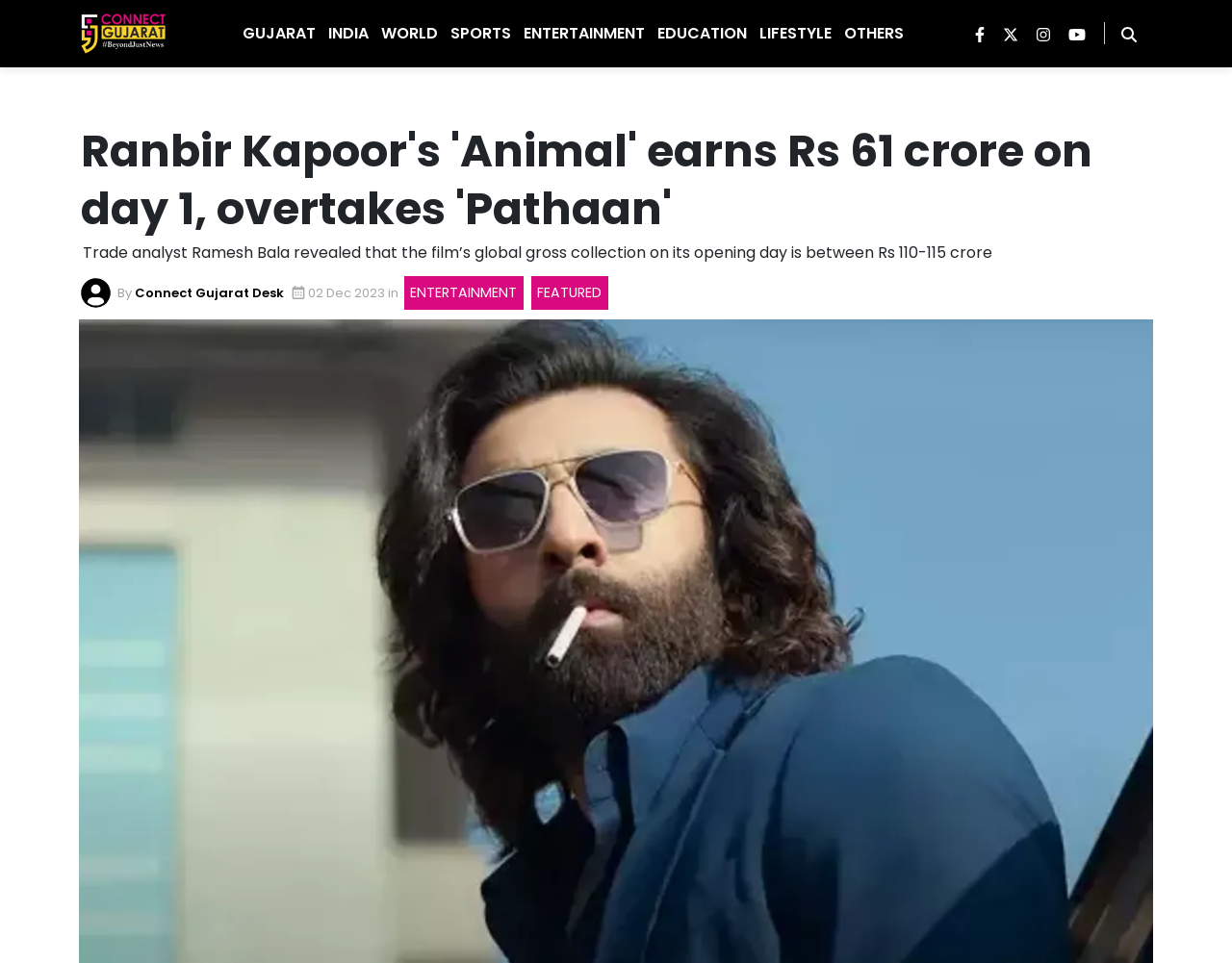Identify the main heading of the webpage and provide its text content.

Ranbir Kapoor's 'Animal' earns Rs 61 crore on day 1, overtakes 'Pathaan'